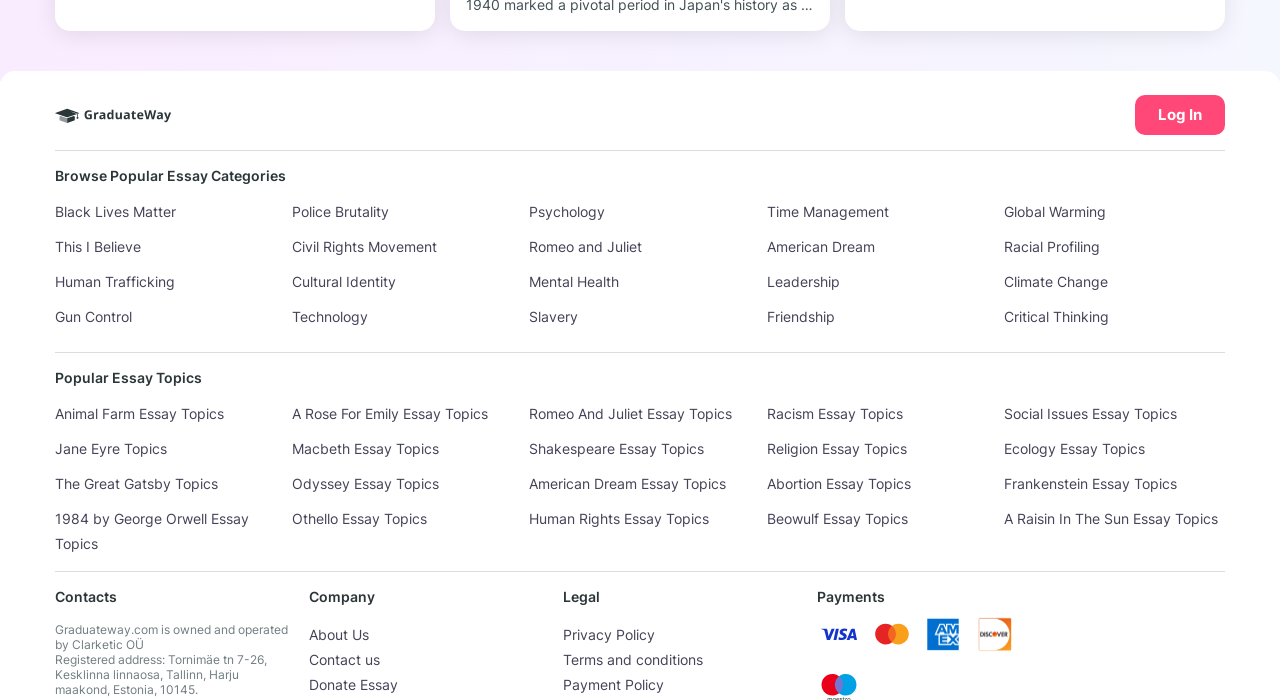Use one word or a short phrase to answer the question provided: 
What is the purpose of the 'Donate Essay' link?

To donate an essay